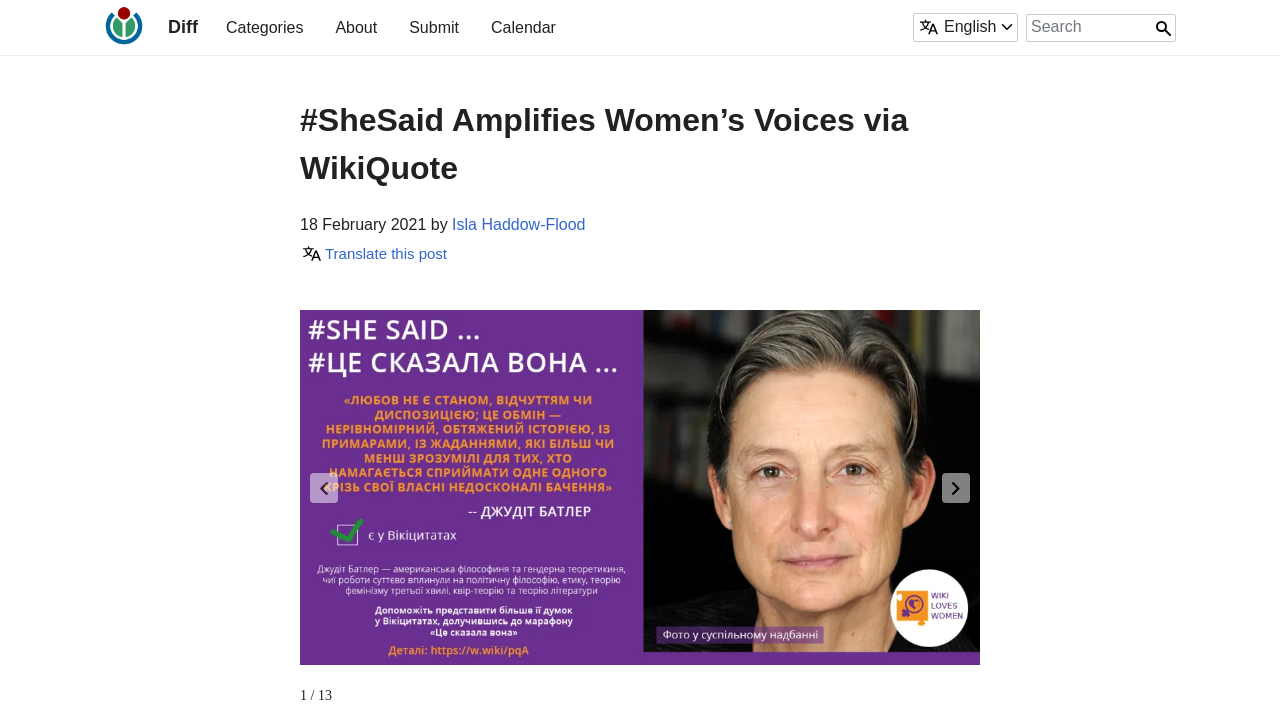What is the purpose of the 'Translate this post' link? Based on the screenshot, please respond with a single word or phrase.

To translate the post